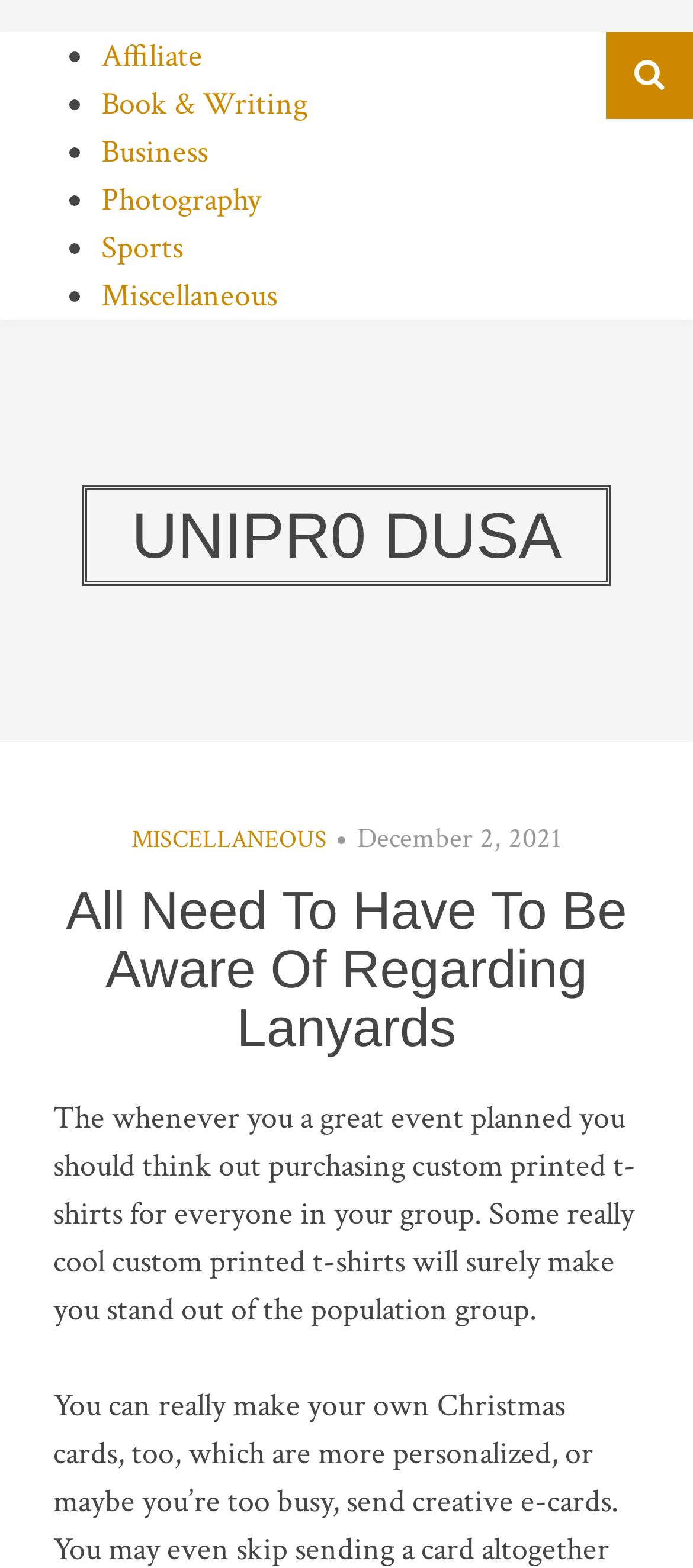Locate the bounding box of the UI element described by: "Unipr0 Dusa" in the given webpage screenshot.

[0.118, 0.309, 0.882, 0.373]